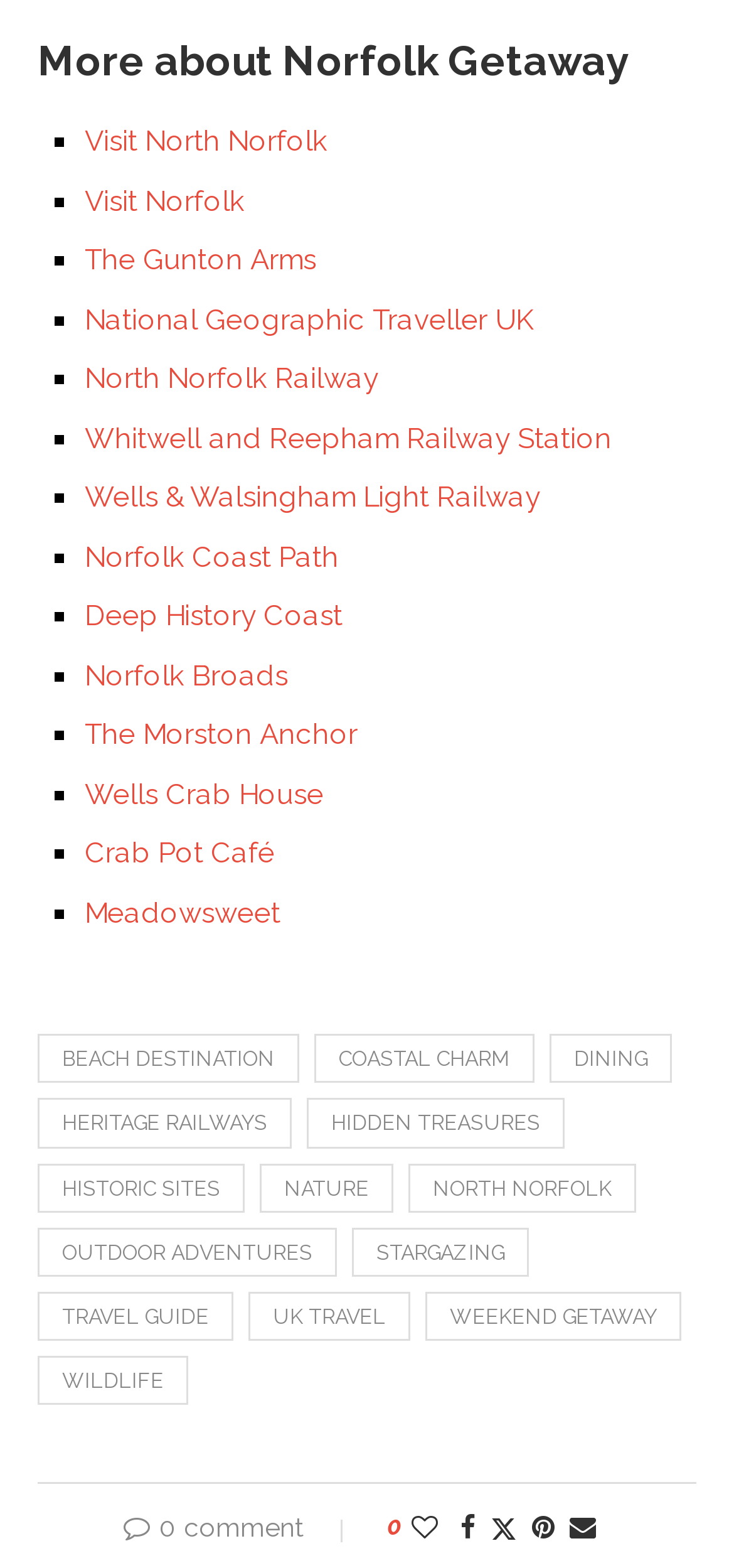Identify the bounding box coordinates of the clickable region to carry out the given instruction: "Visit North Norfolk".

[0.115, 0.08, 0.446, 0.101]